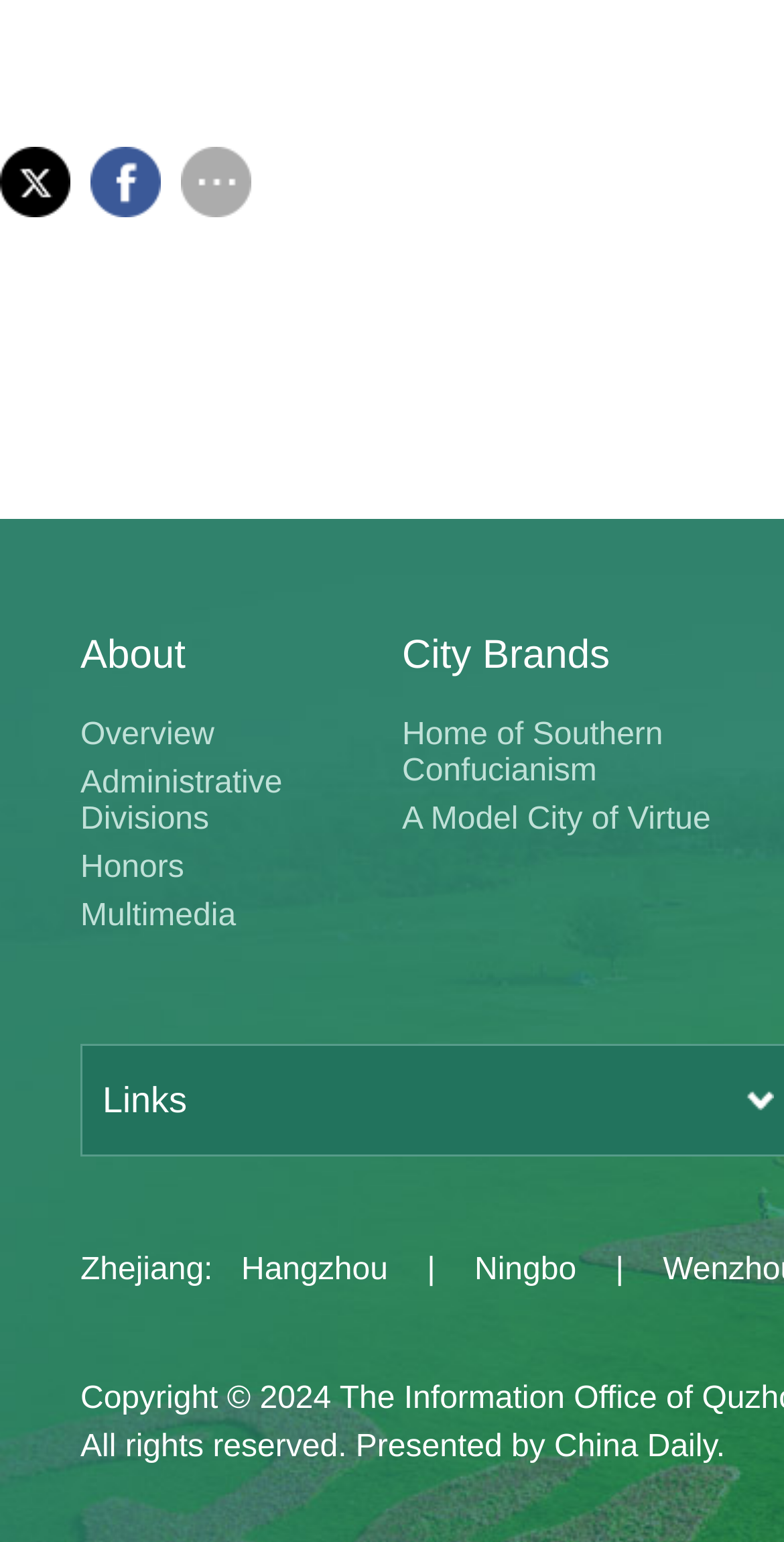Locate the bounding box coordinates of the clickable element to fulfill the following instruction: "Go to Hangzhou". Provide the coordinates as four float numbers between 0 and 1 in the format [left, top, right, bottom].

[0.308, 0.809, 0.495, 0.84]